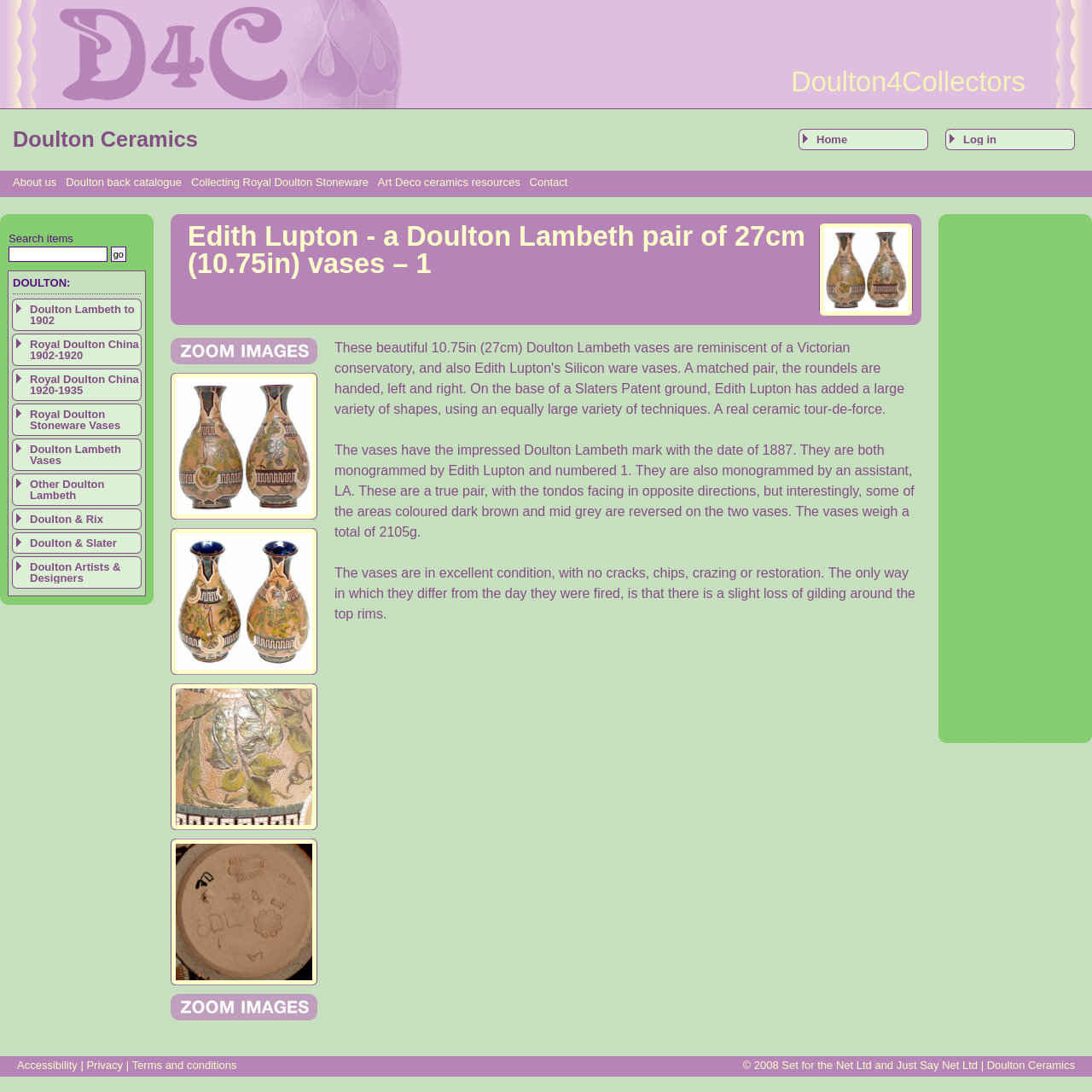Mark the bounding box of the element that matches the following description: "Relationships".

None